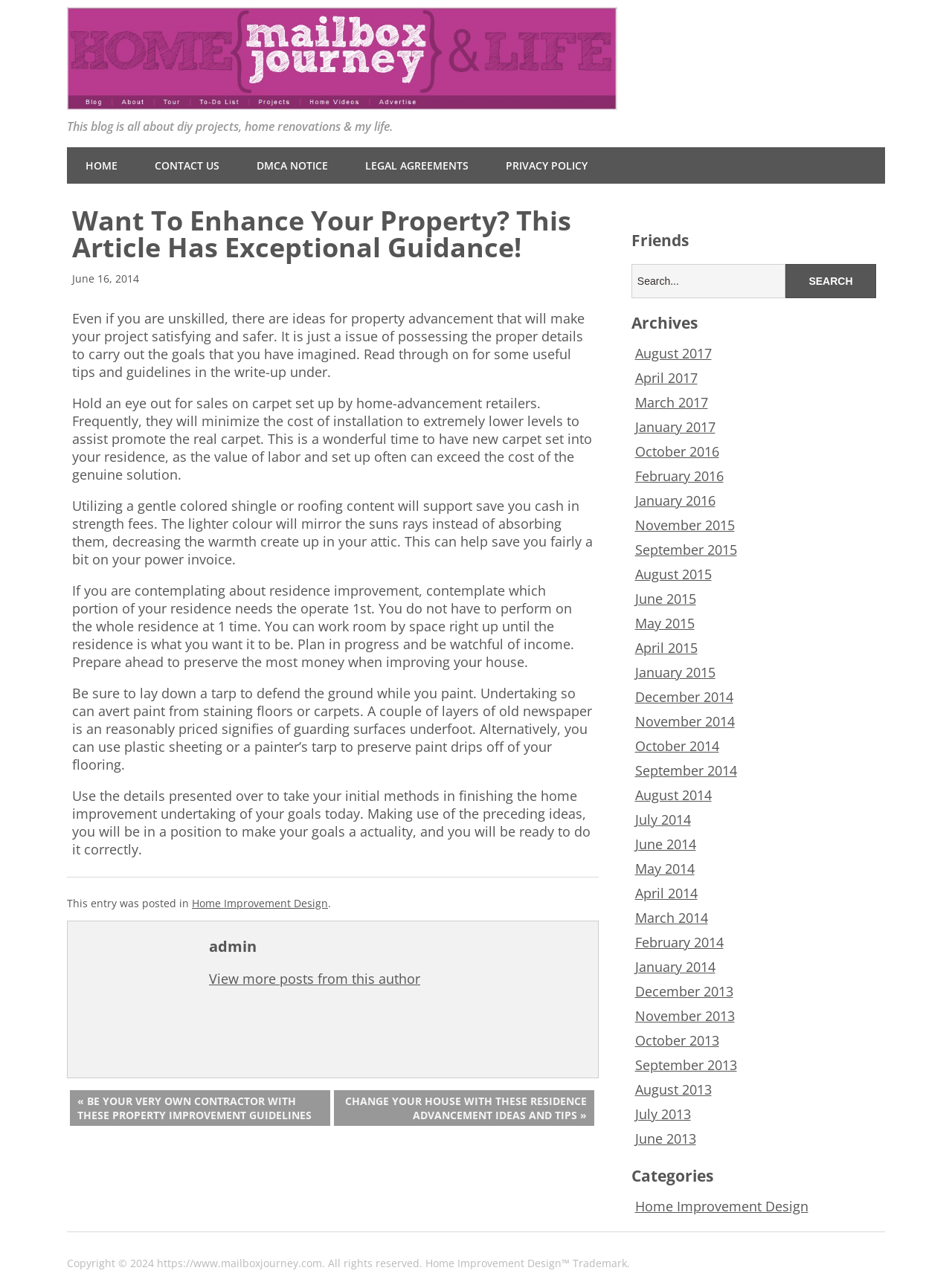Use a single word or phrase to answer the following:
What are the categories listed on the webpage?

Home Improvement Design